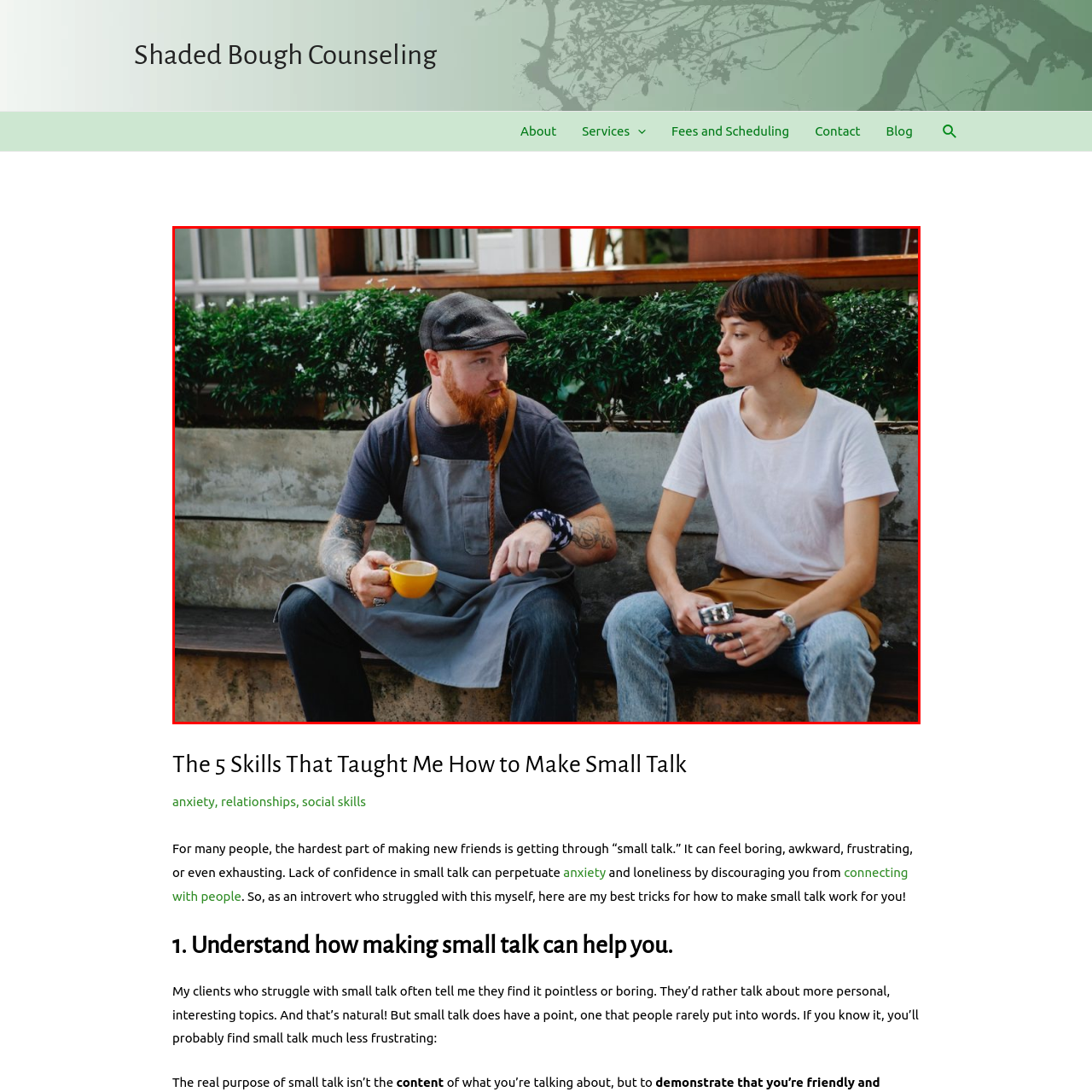Please scrutinize the image marked by the red boundary and answer the question that follows with a detailed explanation, using the image as evidence: 
What is the atmosphere of the scene?

The scene captures a relaxed and friendly atmosphere, highlighting the importance of small talk in forging connections, which is evident from the body language and facial expressions of the two individuals engaged in a lively conversation.